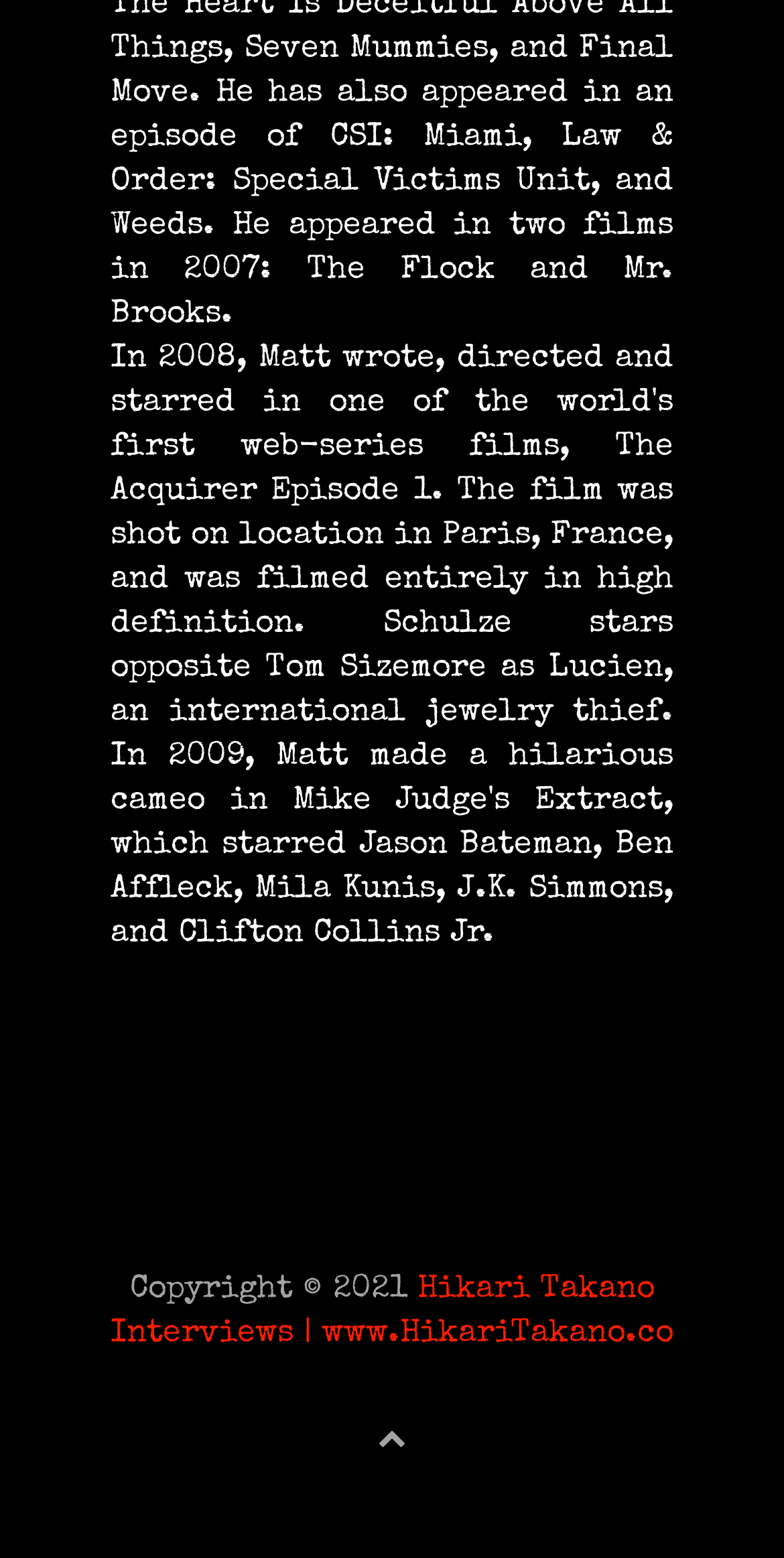Locate the bounding box of the UI element with the following description: "Daily Heart Burn".

None